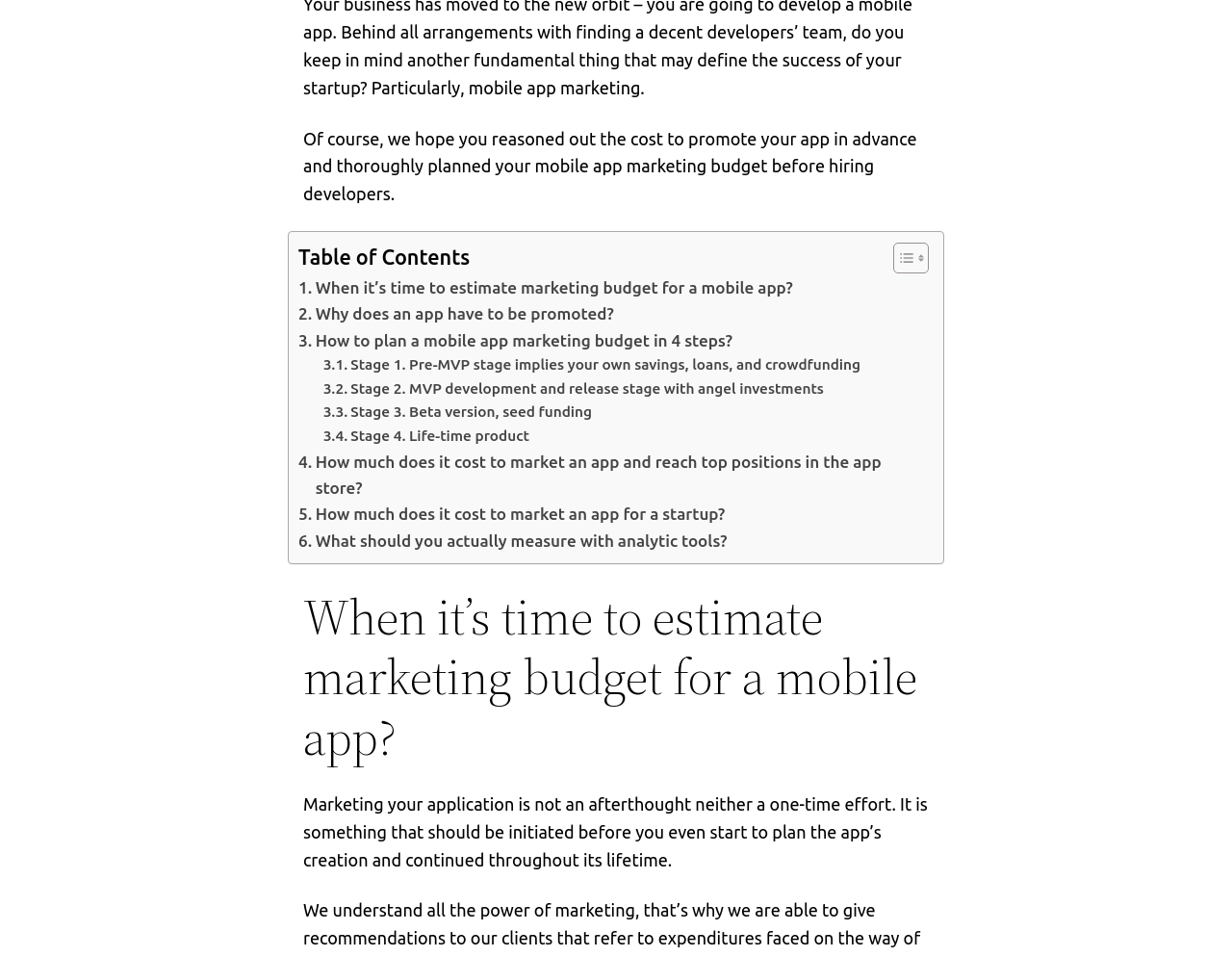Identify the bounding box coordinates for the UI element mentioned here: "Stage 4. Life-time product". Provide the coordinates as four float values between 0 and 1, i.e., [left, top, right, bottom].

[0.262, 0.444, 0.43, 0.468]